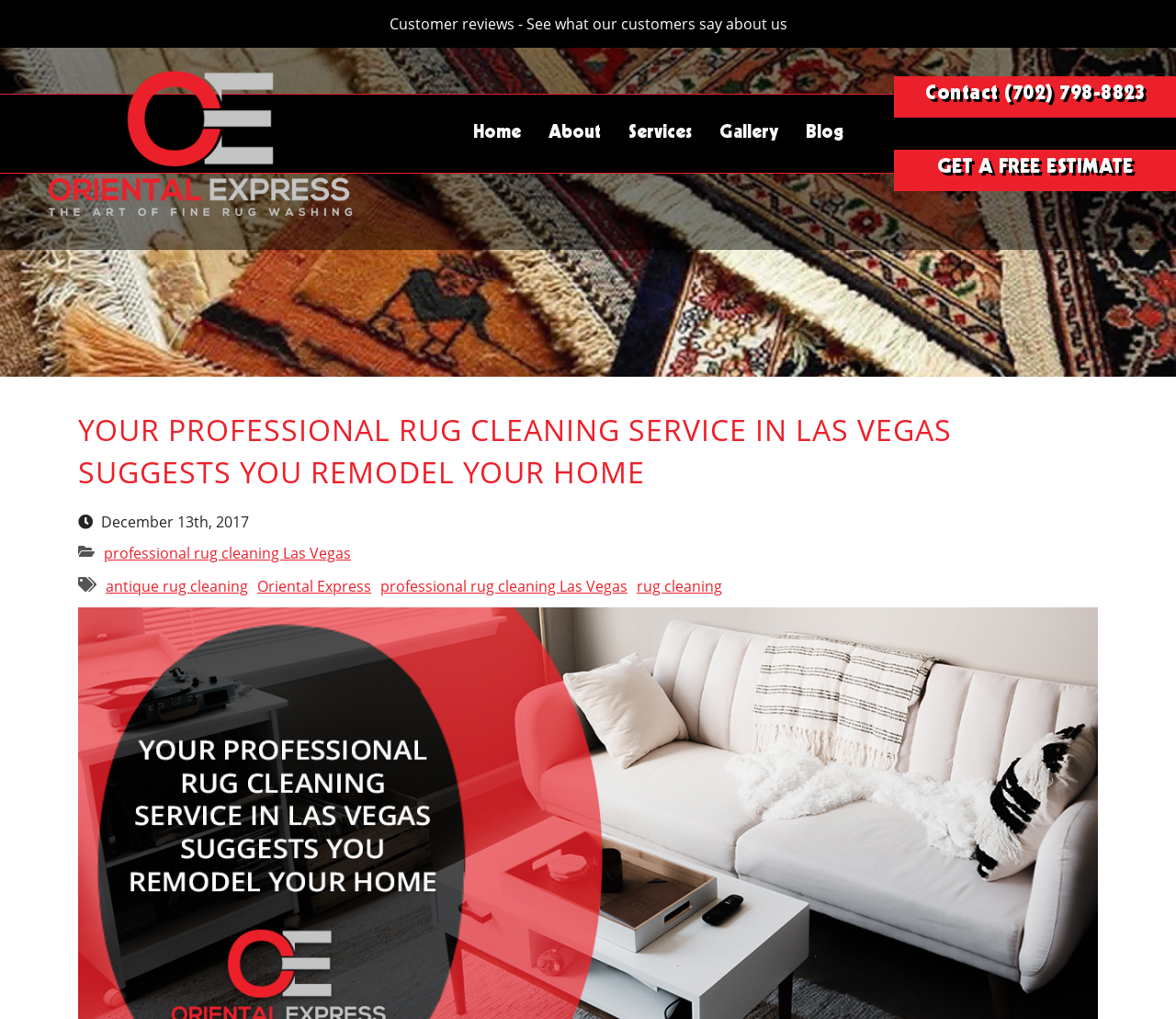Please provide a brief answer to the following inquiry using a single word or phrase:
What type of service does the company provide?

Rug cleaning